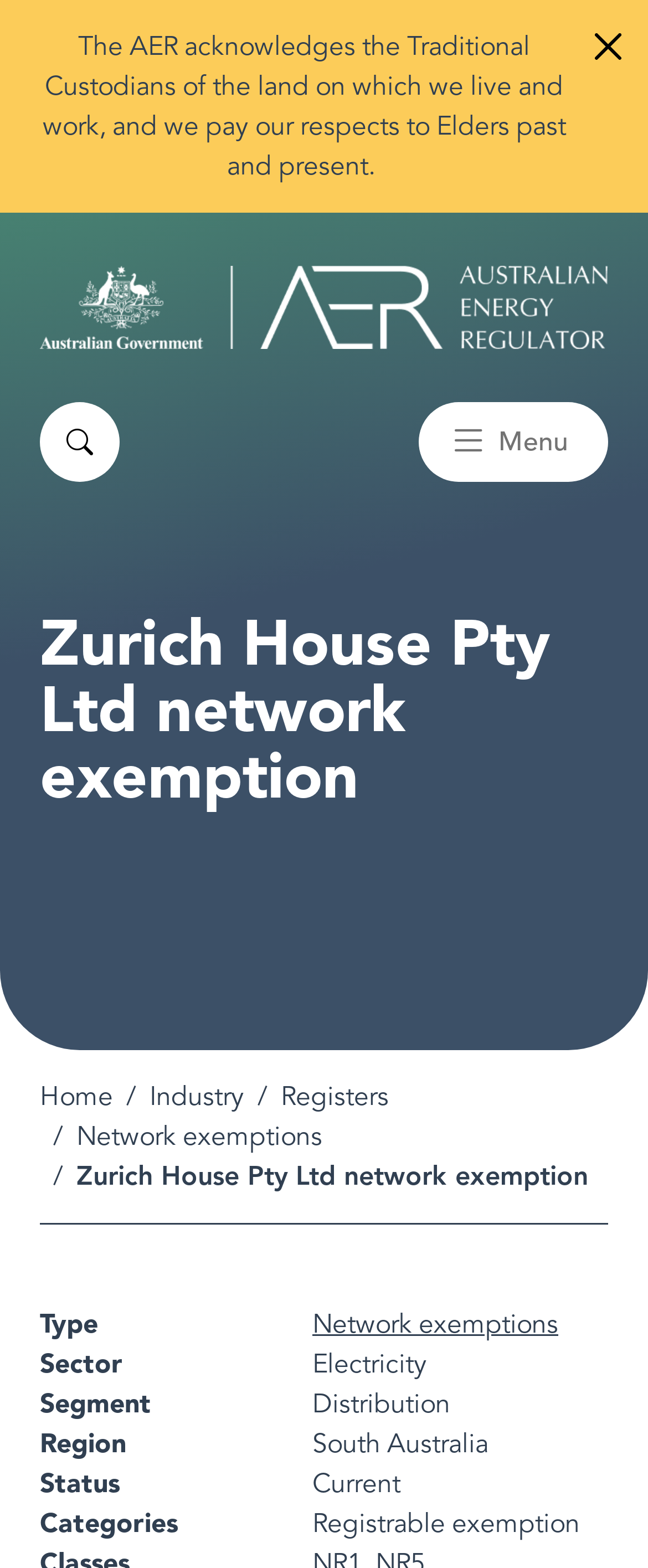In which region is Zurich House Pty Ltd network exemption located? Examine the screenshot and reply using just one word or a brief phrase.

South Australia